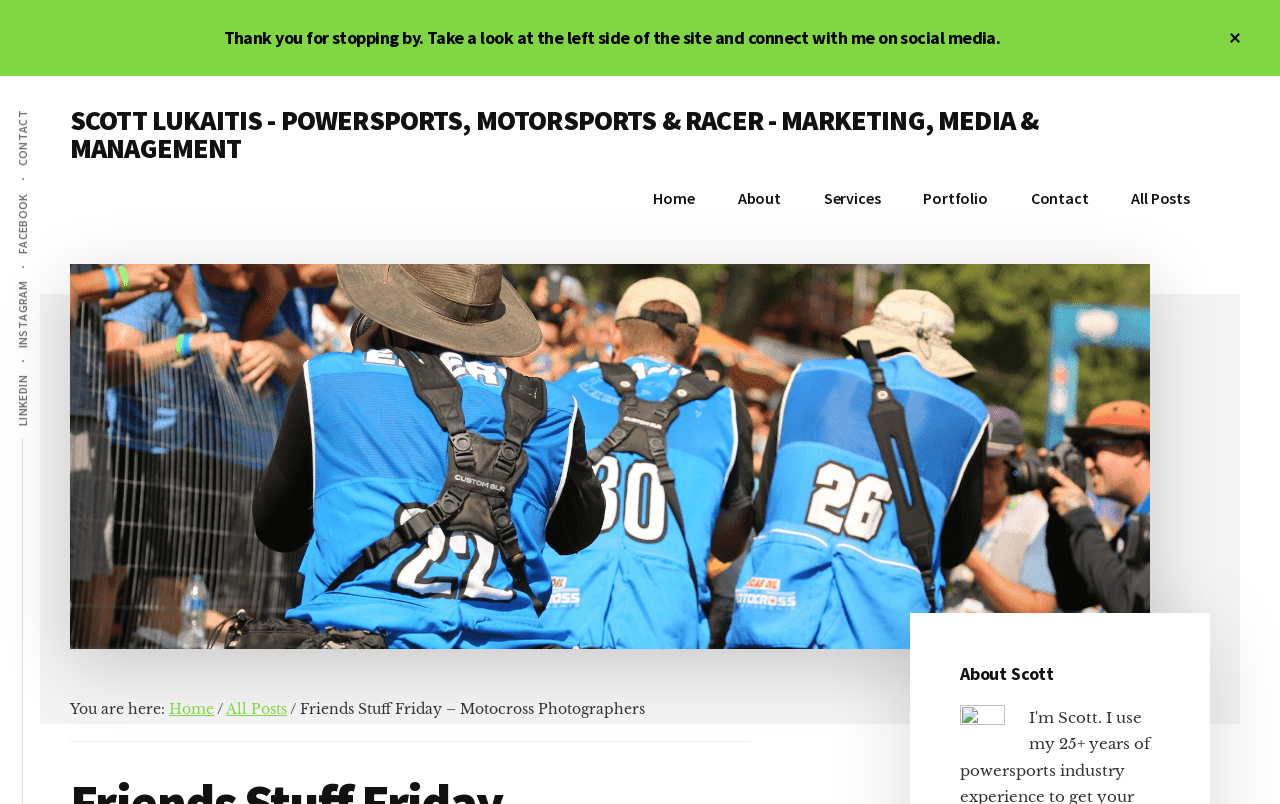Please find the bounding box coordinates for the clickable element needed to perform this instruction: "View Scott Lukaitis' portfolio".

[0.706, 0.214, 0.787, 0.278]